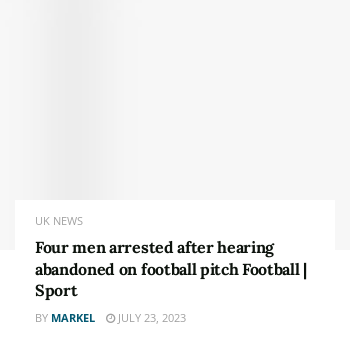Who is the author of the news article?
Please elaborate on the answer to the question with detailed information.

The author of the news article can be identified by looking at the byline of the article, which states 'Markel' as the author. This information is typically provided to give credit to the person who wrote the article.